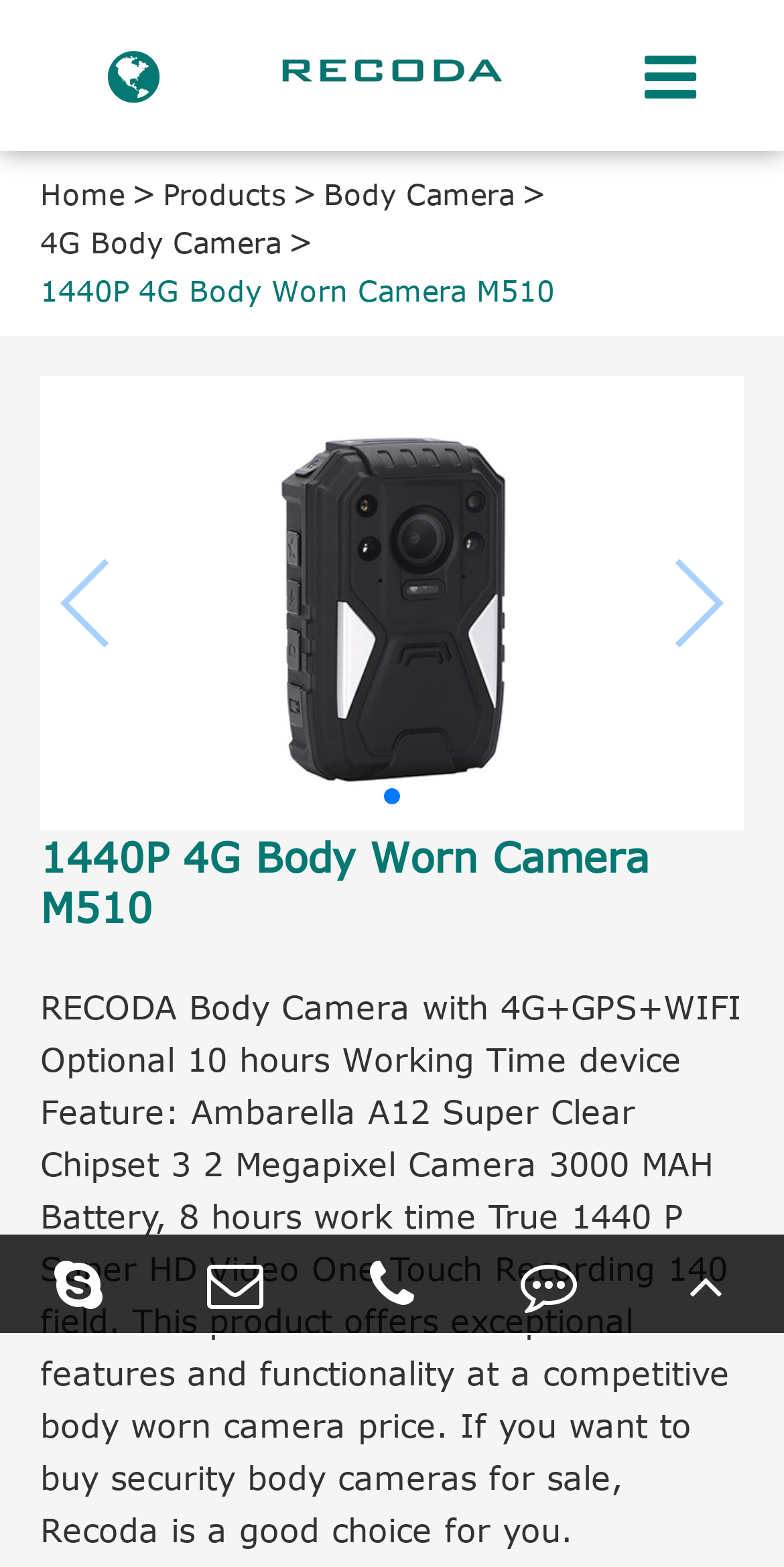How many megapixels is the camera? Based on the image, give a response in one word or a short phrase.

32